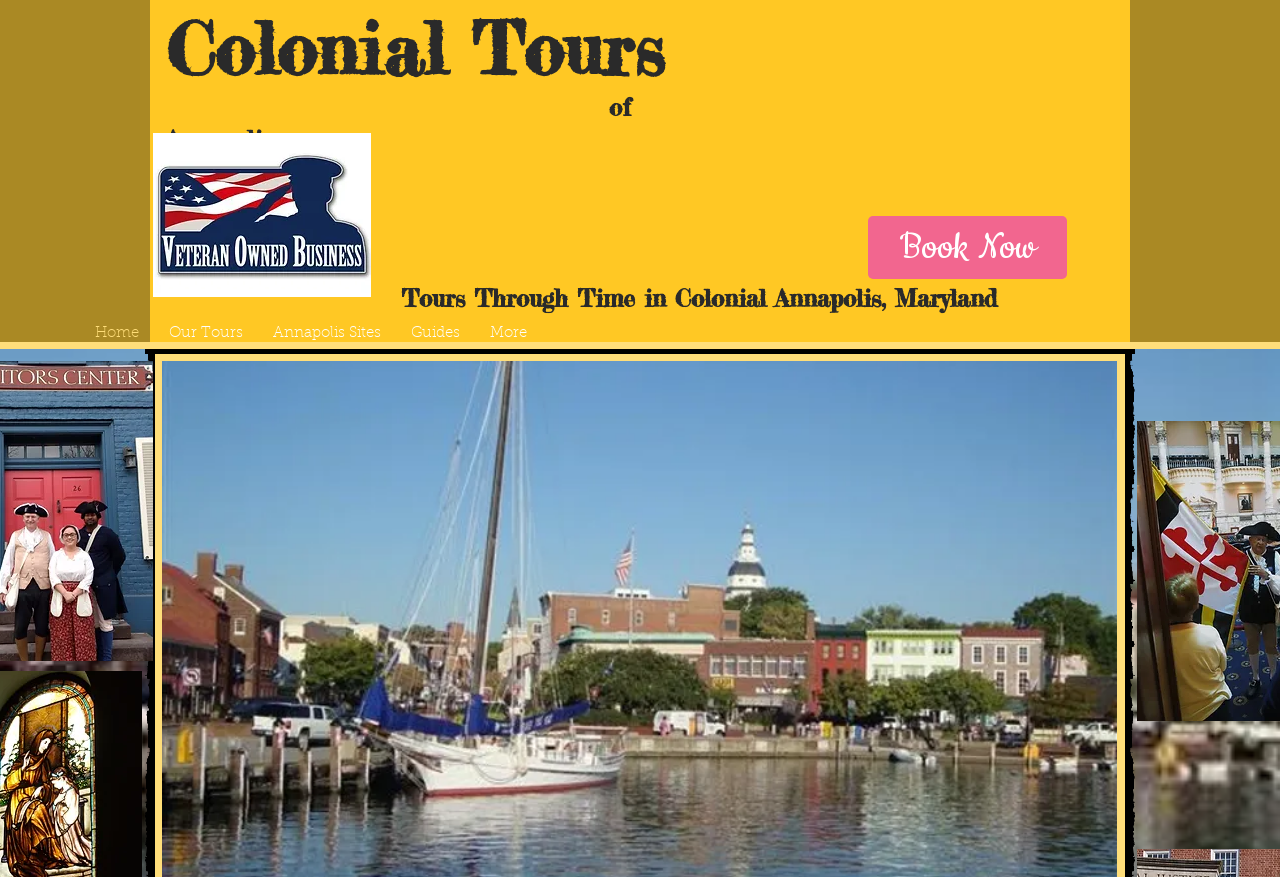Give an in-depth explanation of the webpage layout and content.

The webpage is about Guided Annapolis Tours, with a focus on historical walking tours of Downtown Annapolis. At the top, there is a heading that reads "Colonial Tours" in a prominent position. Below the heading, there is a series of empty spaces, followed by the text "of Annapolis". 

On the top-right side, there is a "Book Now" link, encouraging visitors to take action. 

In the middle of the page, there is a descriptive text that reads "Tours Through Time in Colonial Annapolis, Maryland", which provides more information about the tours offered. 

On the left side, there is a "veteran owned business sticker" image, indicating that the business is owned by a veteran. 

At the bottom, there is a navigation menu labeled "Site", which contains links to different sections of the website, including "Home", "Our Tours", "Annapolis Sites", "Guides", and "More".